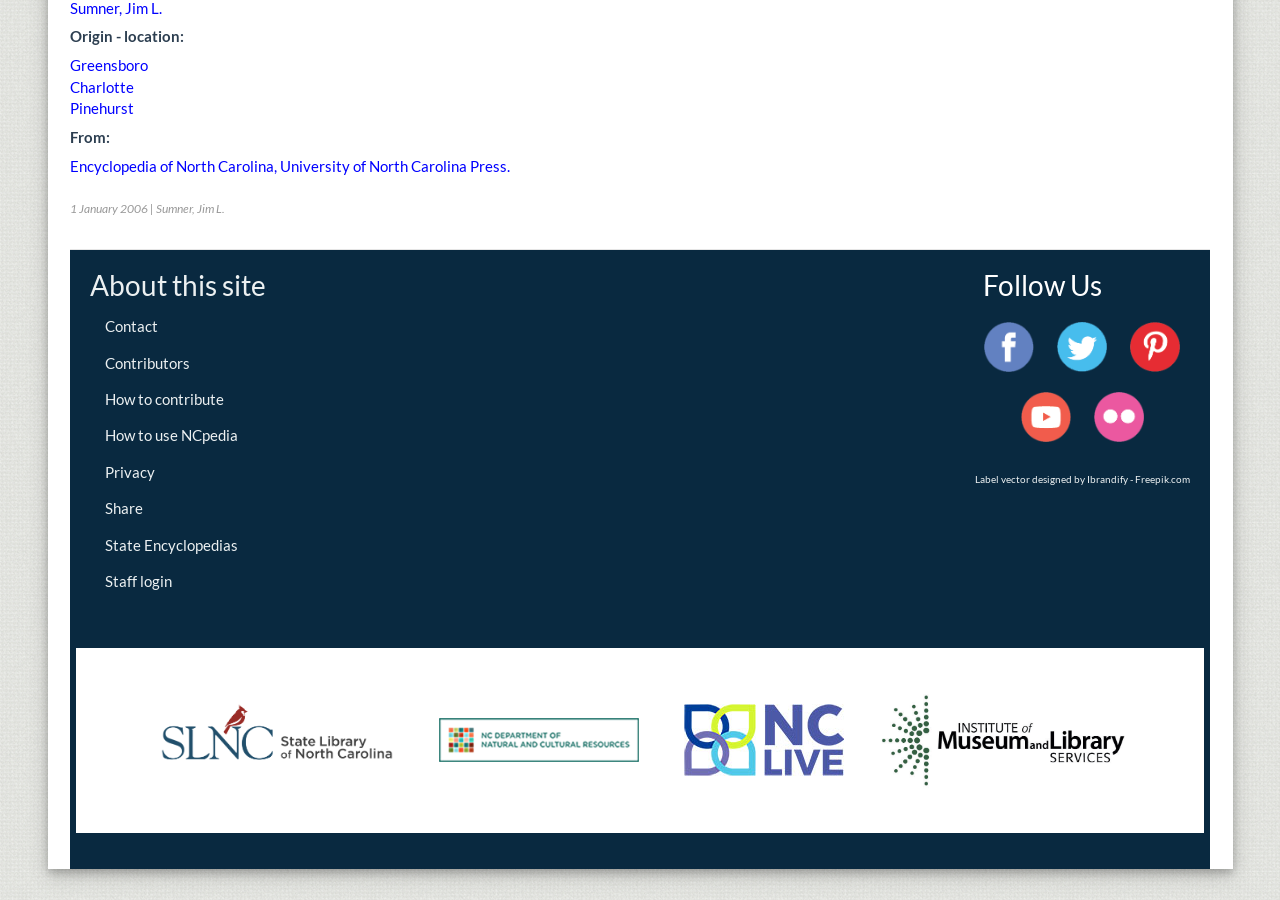Please specify the bounding box coordinates of the element that should be clicked to execute the given instruction: 'Contact us'. Ensure the coordinates are four float numbers between 0 and 1, expressed as [left, top, right, bottom].

[0.082, 0.352, 0.123, 0.372]